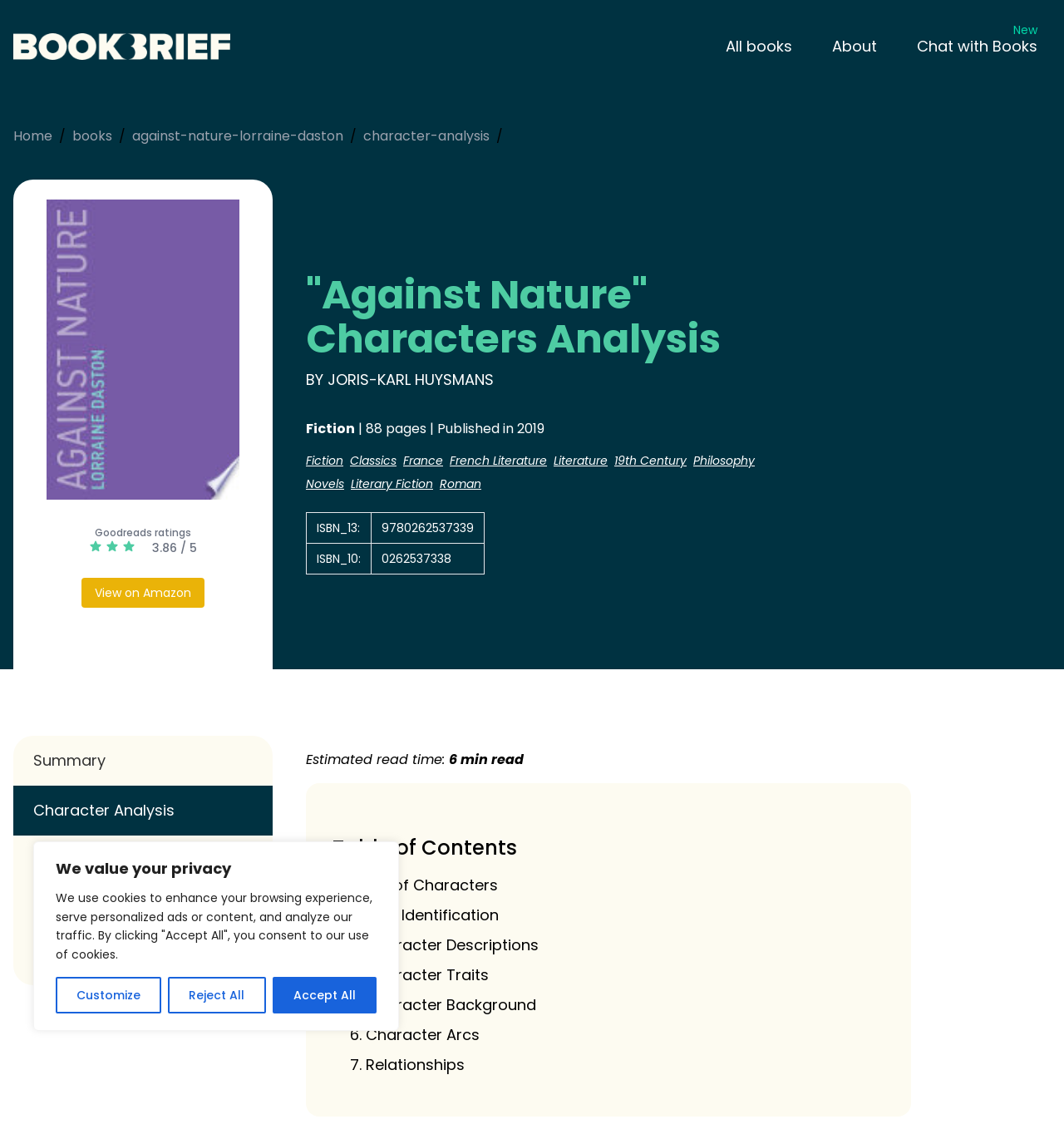Please identify the bounding box coordinates of the area I need to click to accomplish the following instruction: "Chat with book".

[0.849, 0.031, 0.988, 0.051]